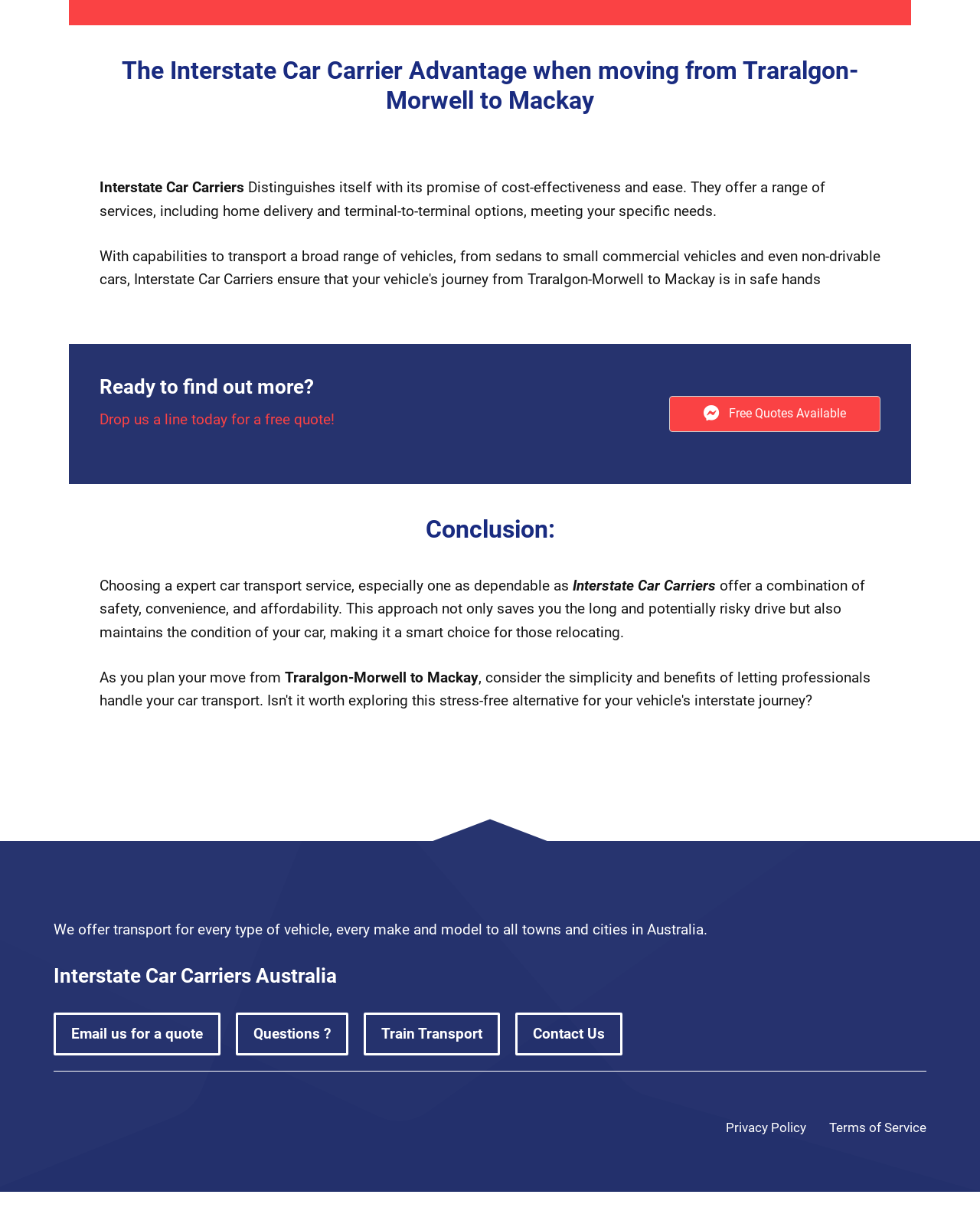What is the destination of the car transport service?
Using the details from the image, give an elaborate explanation to answer the question.

The destination of the car transport service is mentioned in the text as 'Mackay'. This is stated in the sentence 'As you plan your move from Traralgon-Morwell to Mackay' which describes the relocation process.